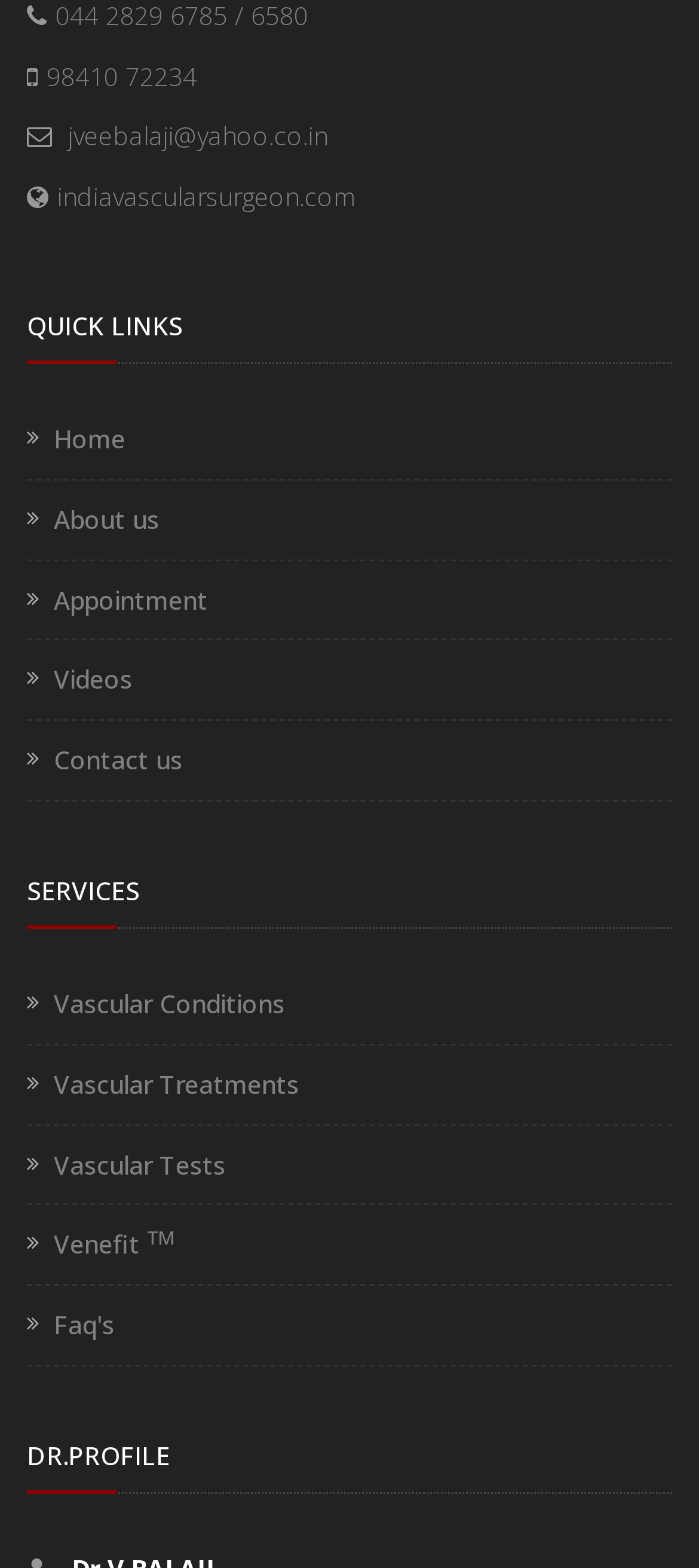What is the email address of the vascular surgeon?
Look at the image and respond to the question as thoroughly as possible.

The email address of the vascular surgeon can be found in the top section of the webpage, where it is displayed as a static text element.